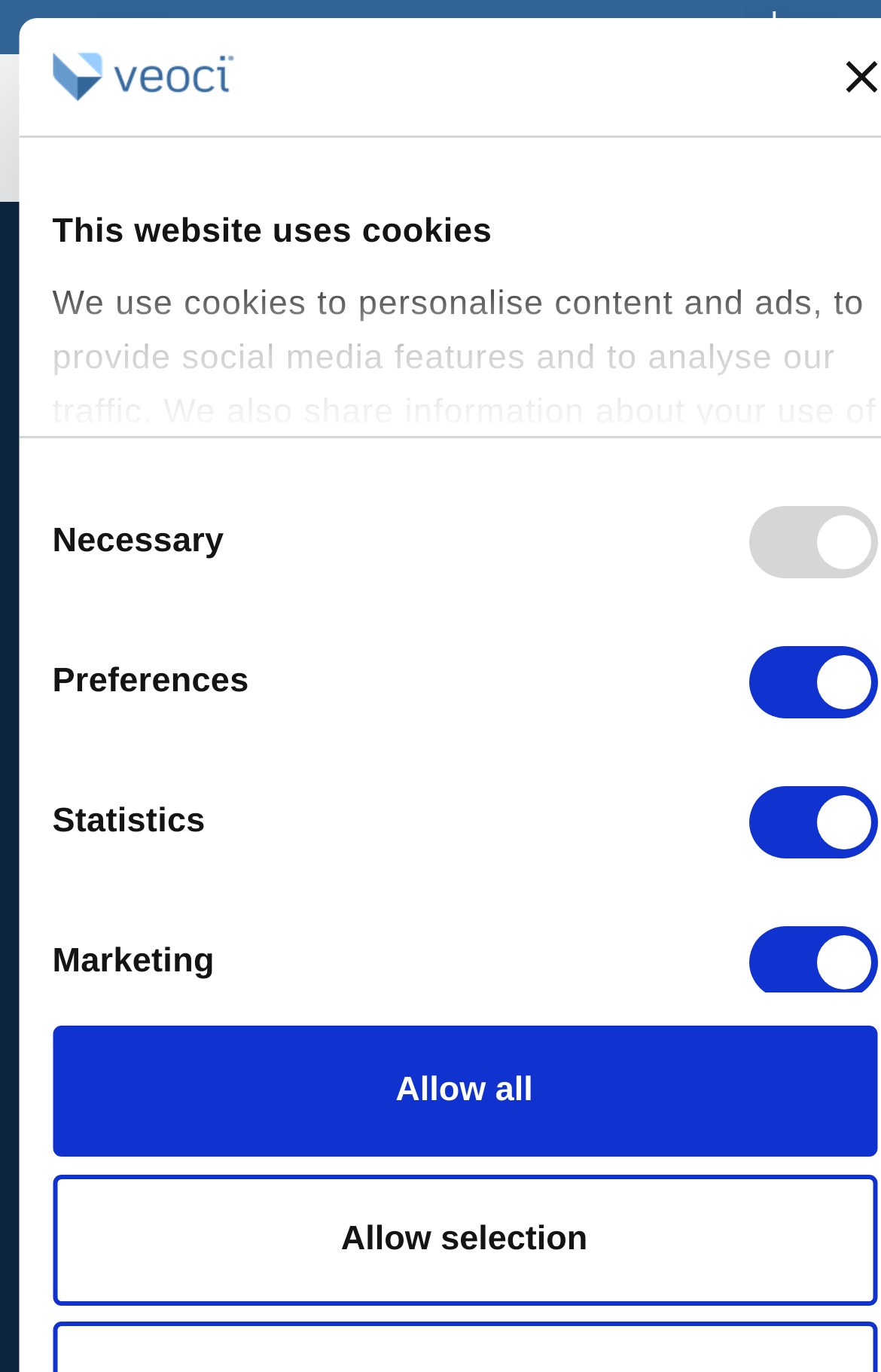Provide a brief response using a word or short phrase to this question:
How many buttons are there in the cookie consent banner?

3